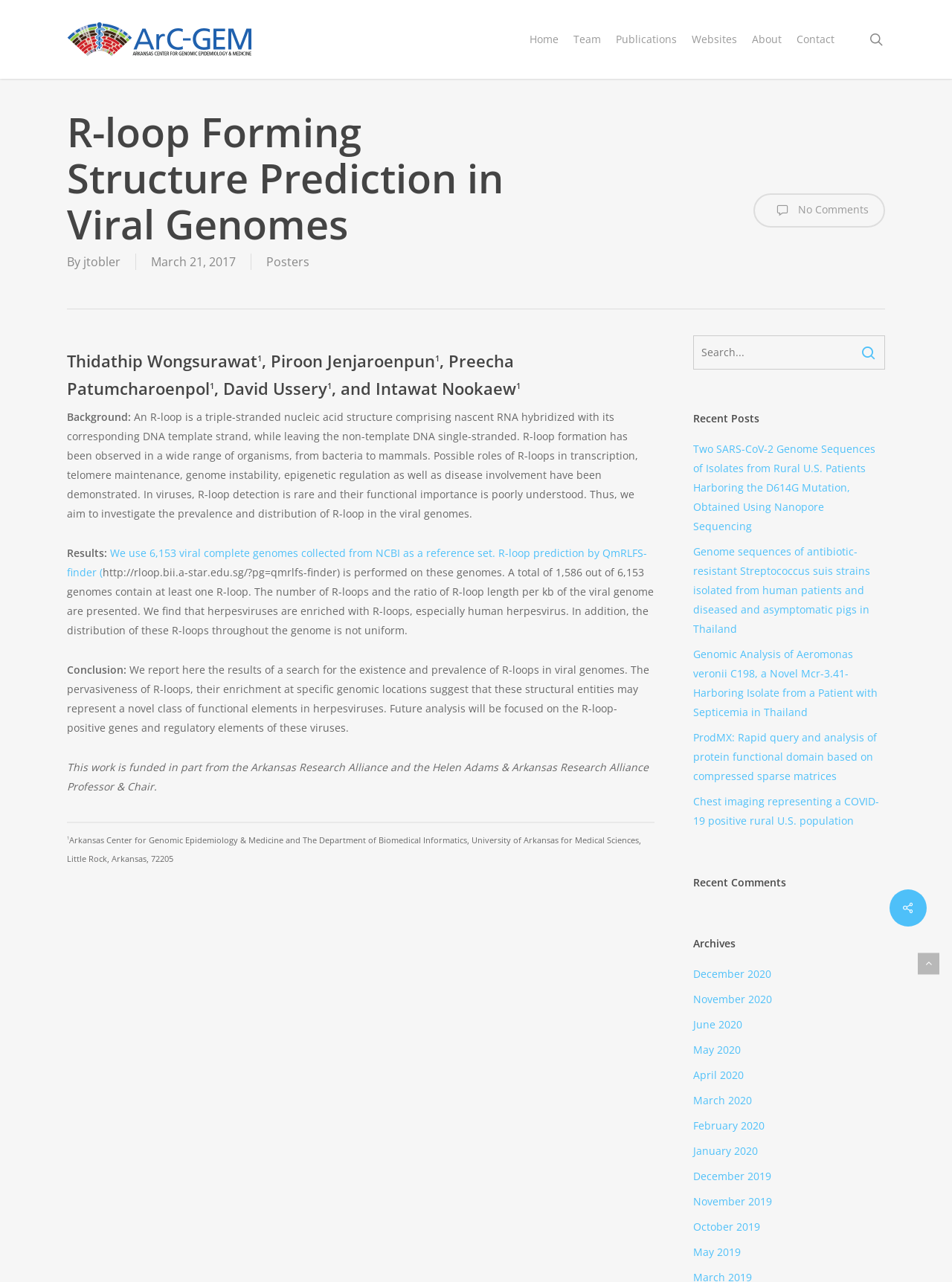Can you pinpoint the bounding box coordinates for the clickable element required for this instruction: "View Next Project"? The coordinates should be four float numbers between 0 and 1, i.e., [left, top, right, bottom].

None